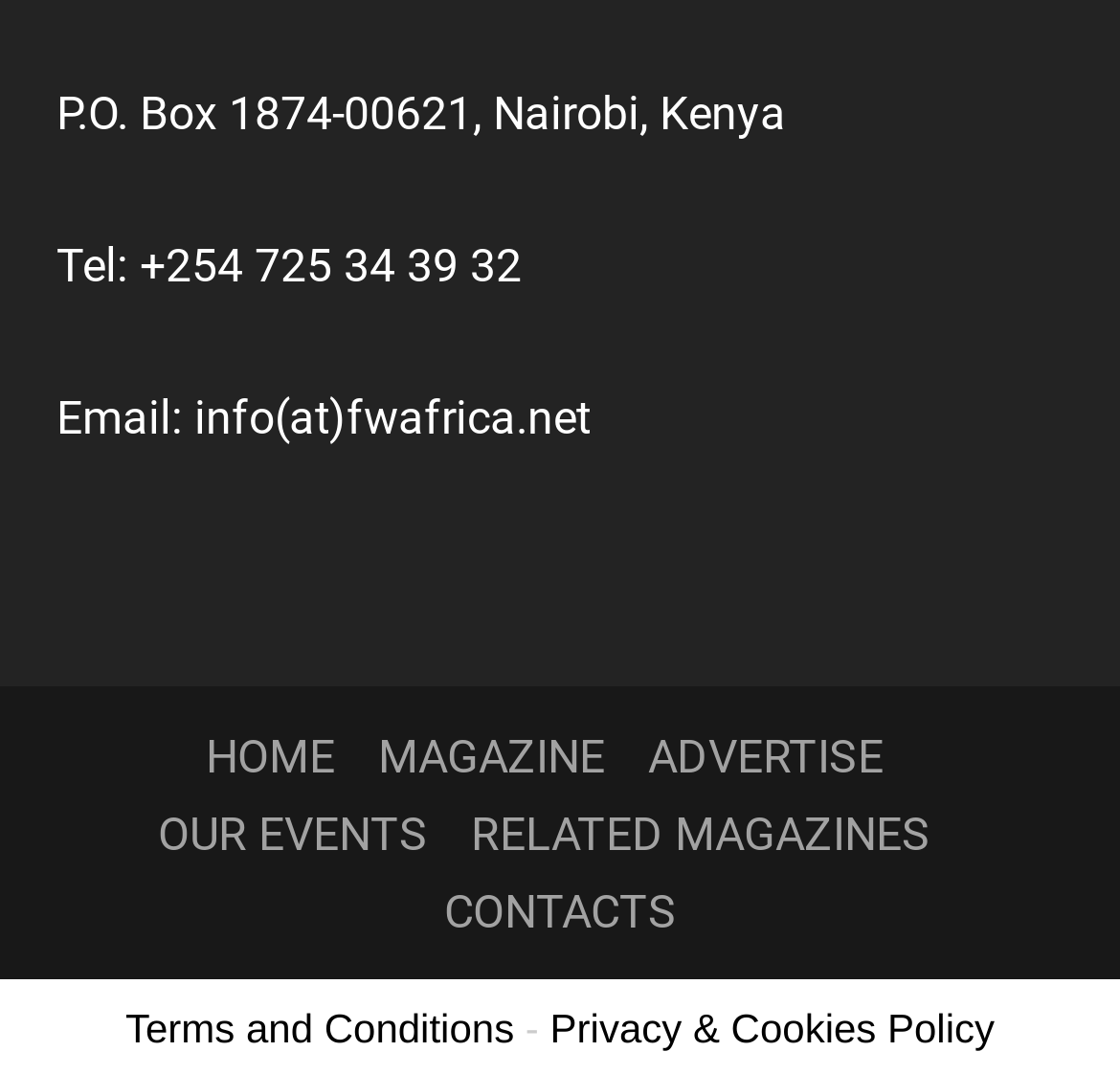What are the main navigation options?
Provide a thorough and detailed answer to the question.

I found the main navigation options by looking at the middle section of the webpage, where there are three link elements with coordinates [0.183, 0.679, 0.299, 0.73], [0.337, 0.679, 0.54, 0.73], and [0.578, 0.679, 0.788, 0.73]. These links are likely to be the main navigation options.